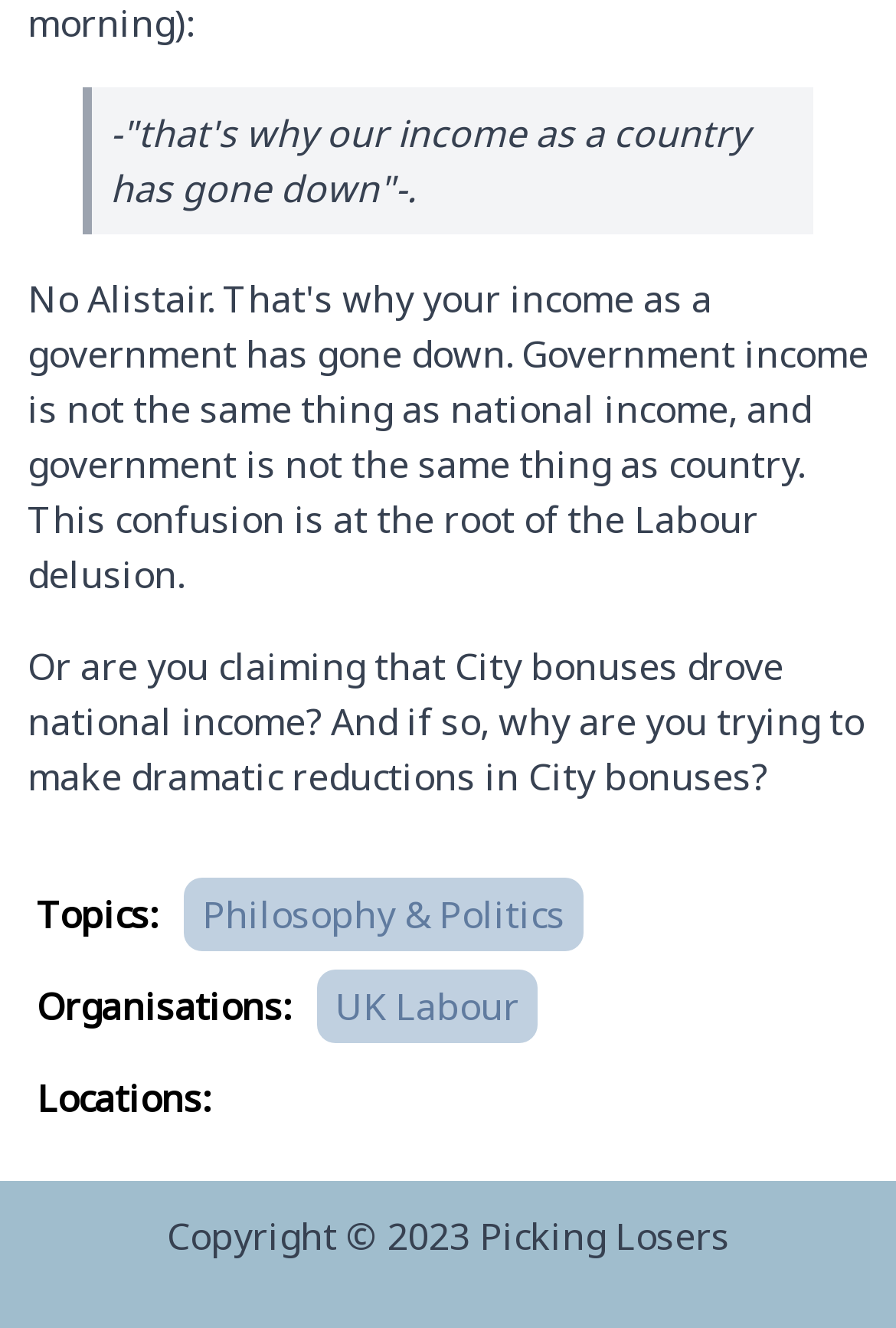What is the topic of the discussion?
Look at the image and respond with a one-word or short-phrase answer.

Philosophy & Politics